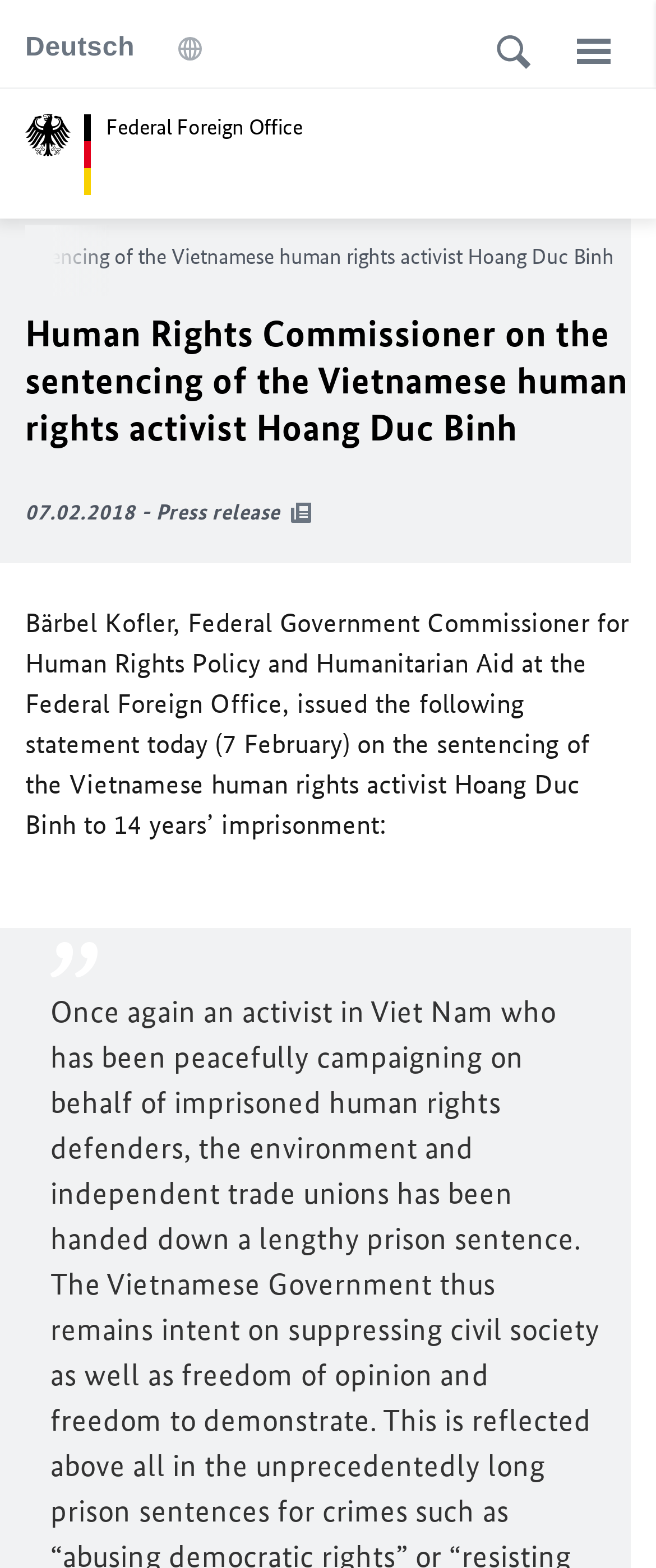Who issued a statement on Hoang Duc Binh's sentencing?
Provide a concise answer using a single word or phrase based on the image.

Bärbel Kofler